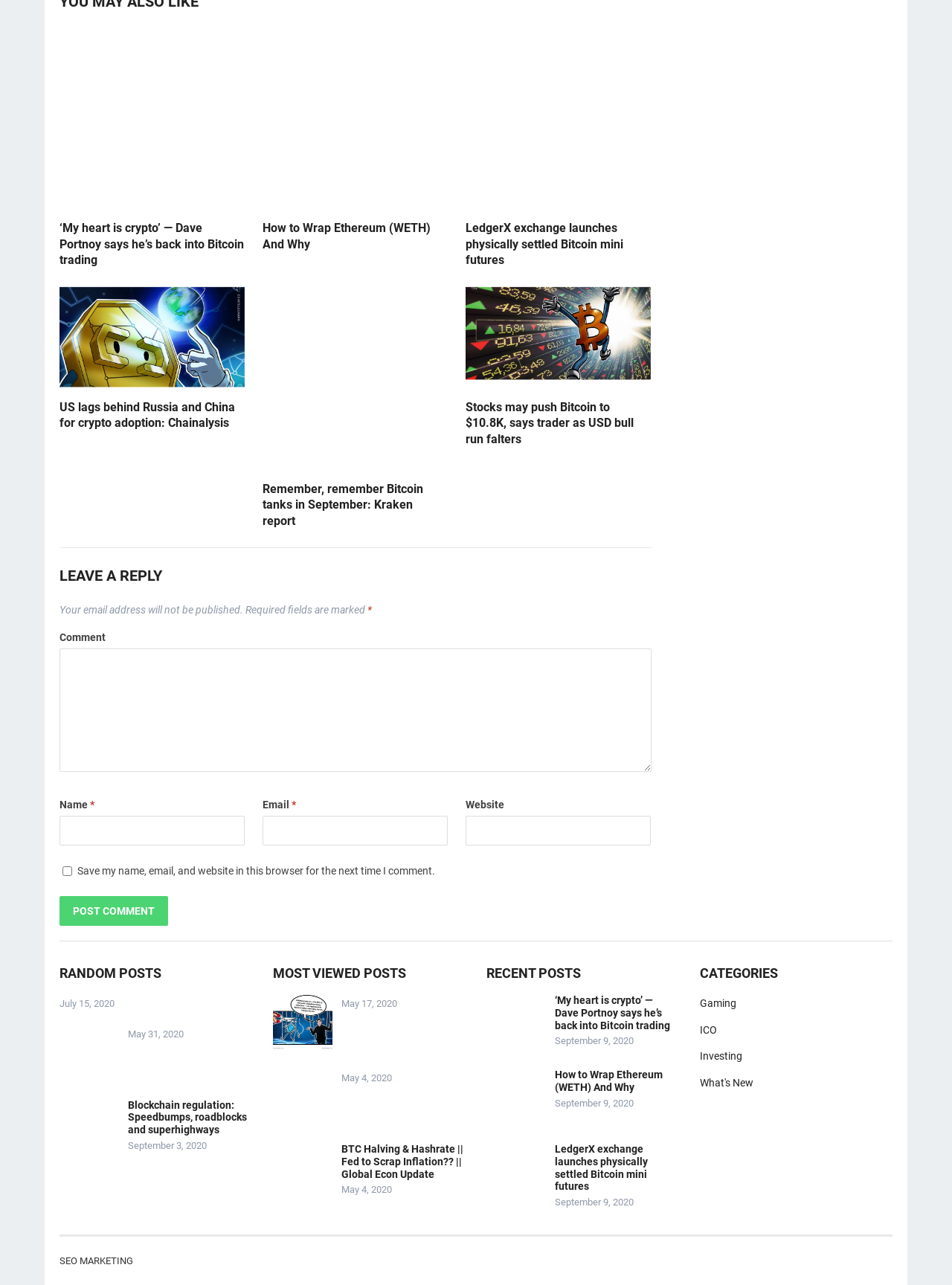What is the title of the first article?
Answer the question based on the image using a single word or a brief phrase.

My heart is crypto